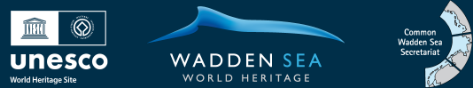What is the phrase highlighted in bold?
Please look at the screenshot and answer in one word or a short phrase.

WADDEN SEA